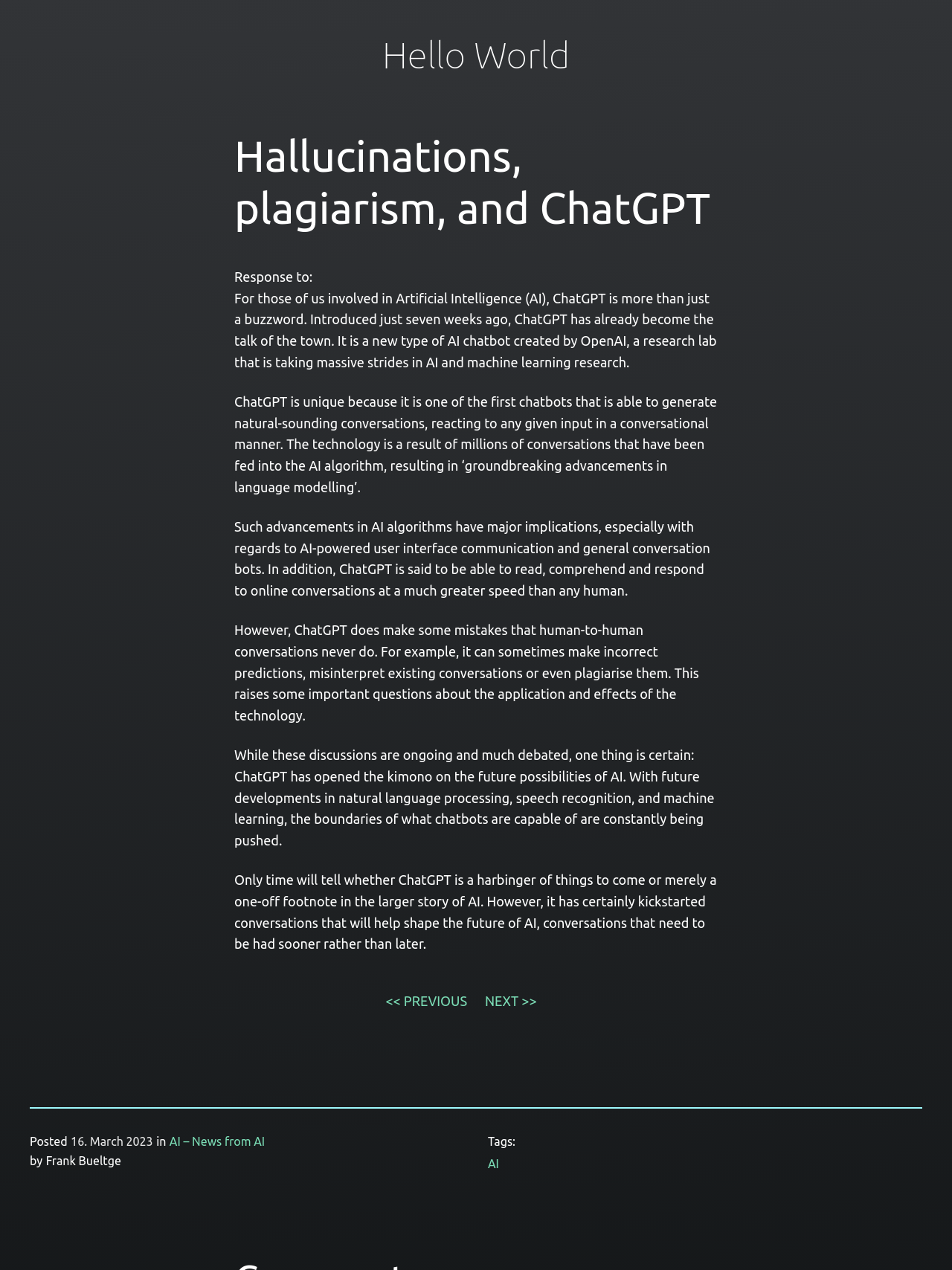For the element described, predict the bounding box coordinates as (top-left x, top-left y, bottom-right x, bottom-right y). All values should be between 0 and 1. Element description: AI – News from AI

[0.178, 0.893, 0.278, 0.904]